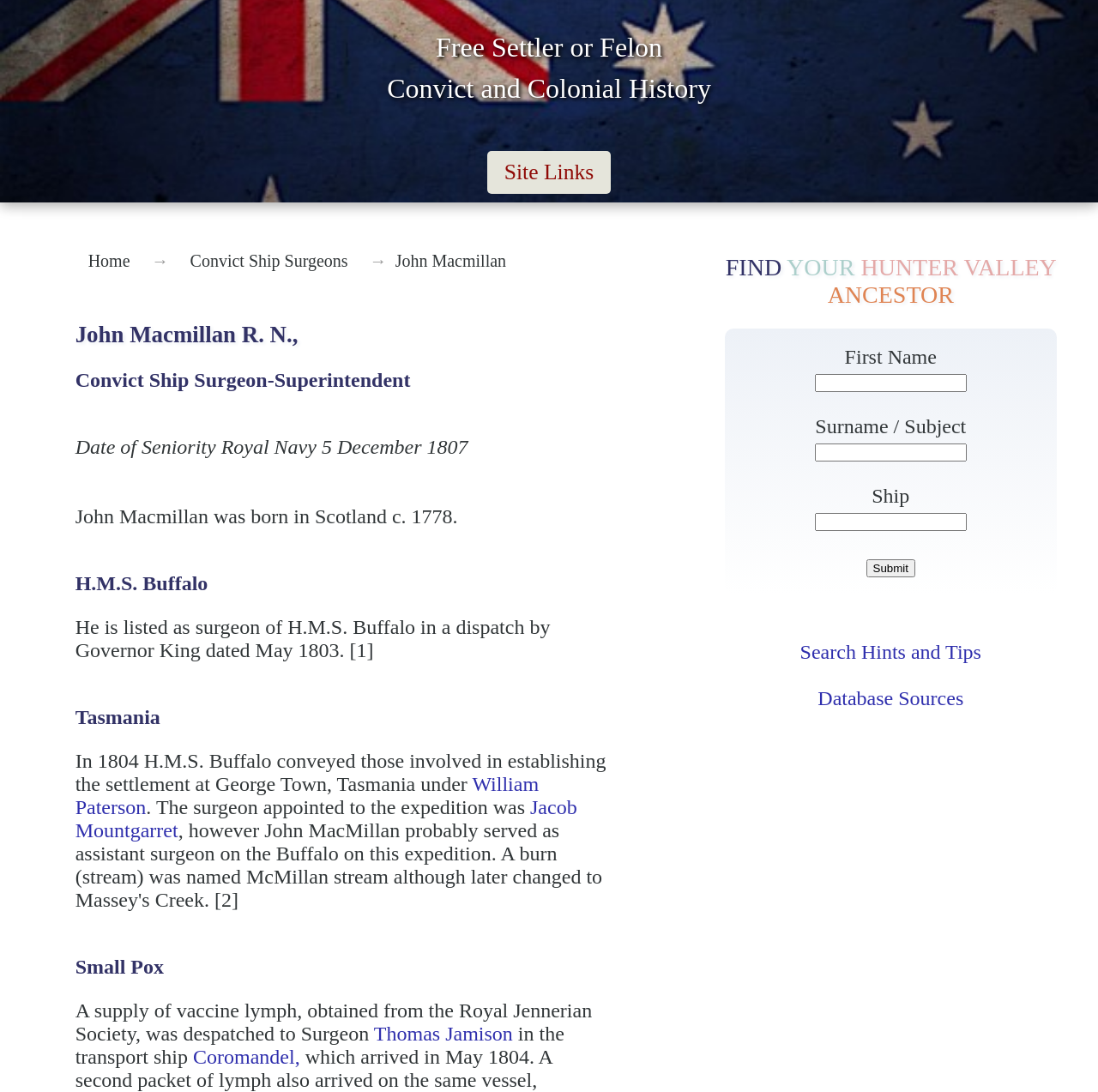Locate the bounding box coordinates of the element that should be clicked to execute the following instruction: "View the 'Convict Ship Surgeons' page".

[0.161, 0.222, 0.329, 0.256]